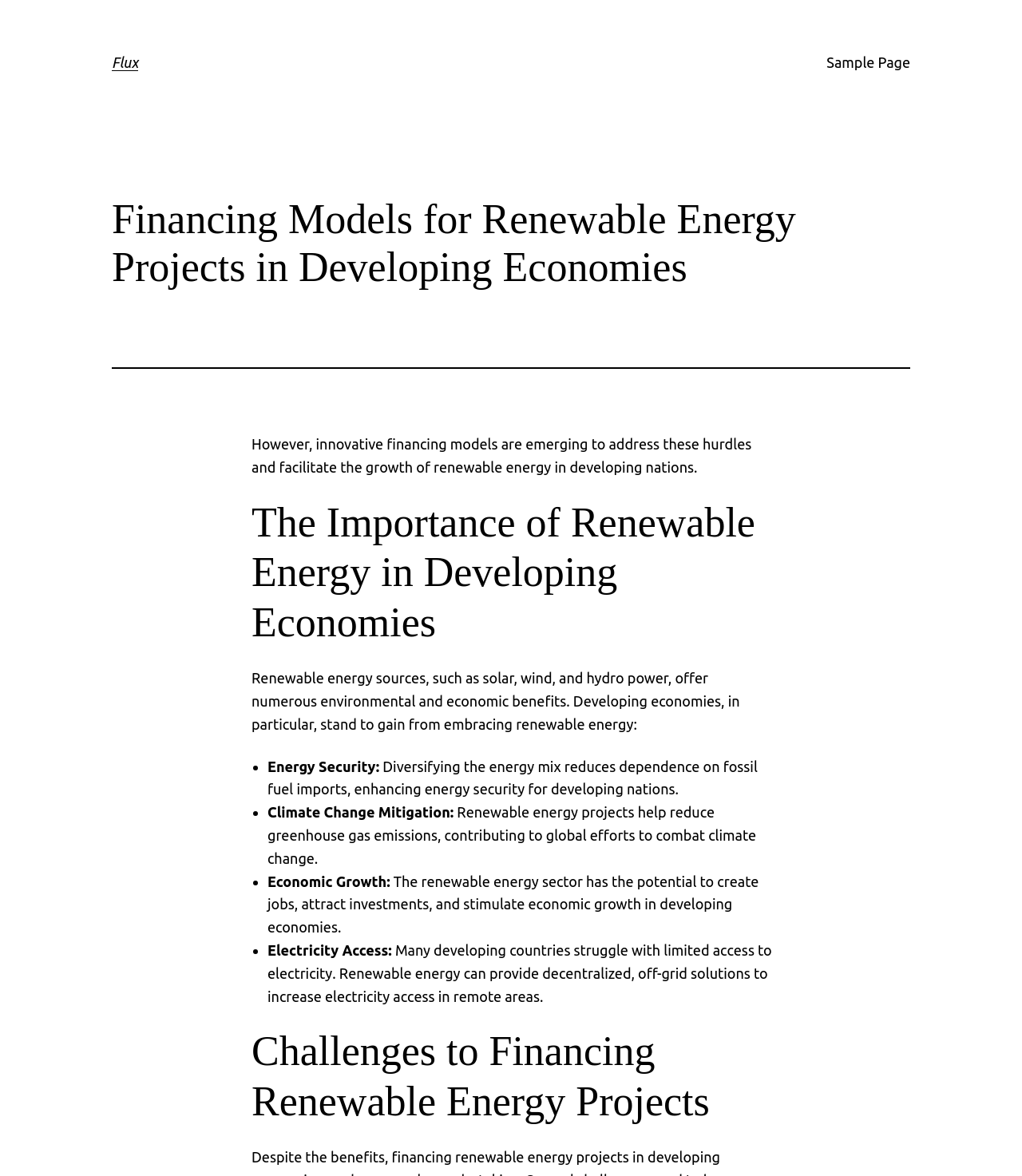Calculate the bounding box coordinates for the UI element based on the following description: "Flux". Ensure the coordinates are four float numbers between 0 and 1, i.e., [left, top, right, bottom].

[0.109, 0.046, 0.135, 0.06]